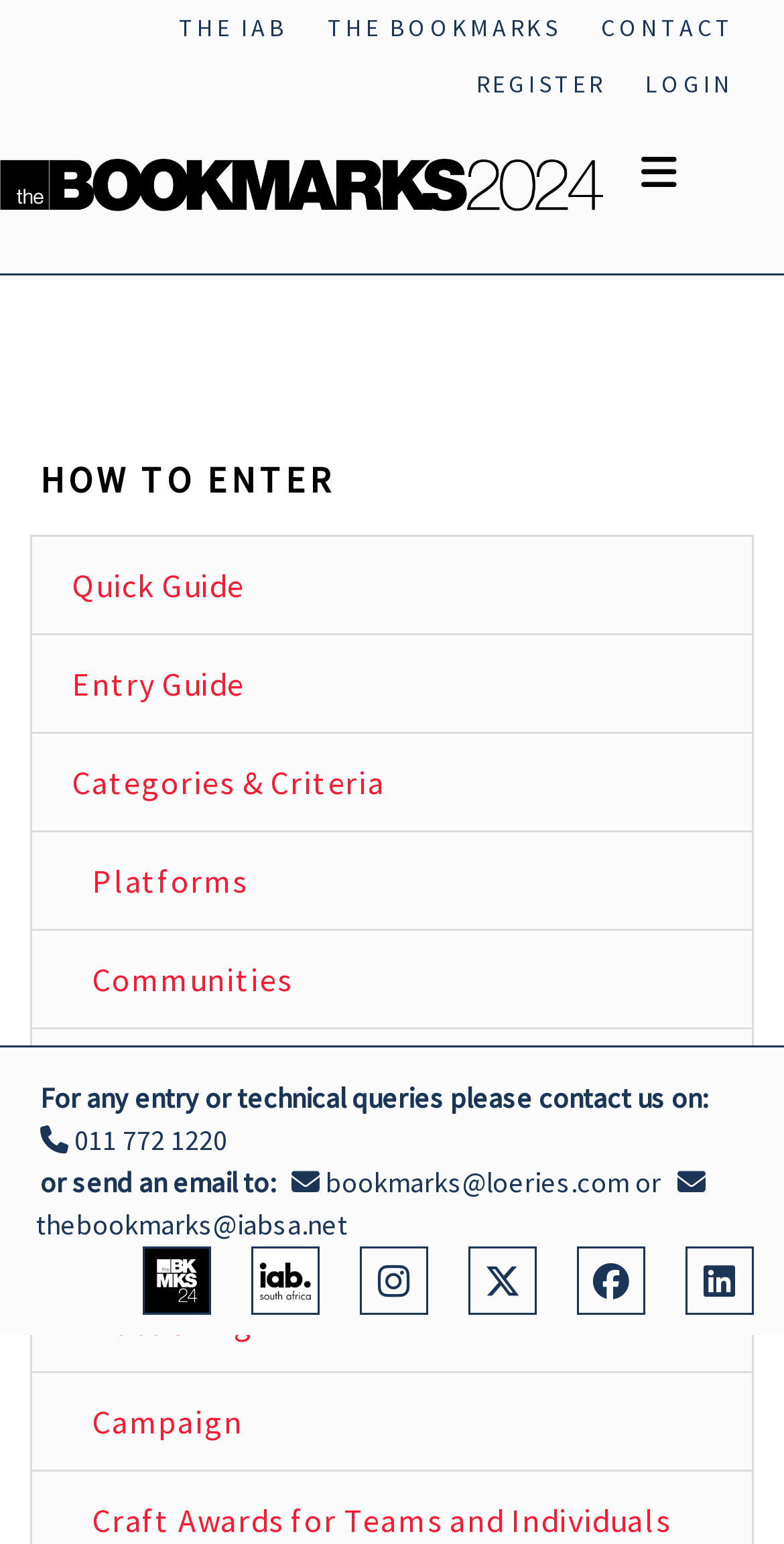Locate the bounding box coordinates of the clickable part needed for the task: "Contact us through email".

[0.408, 0.754, 0.803, 0.777]